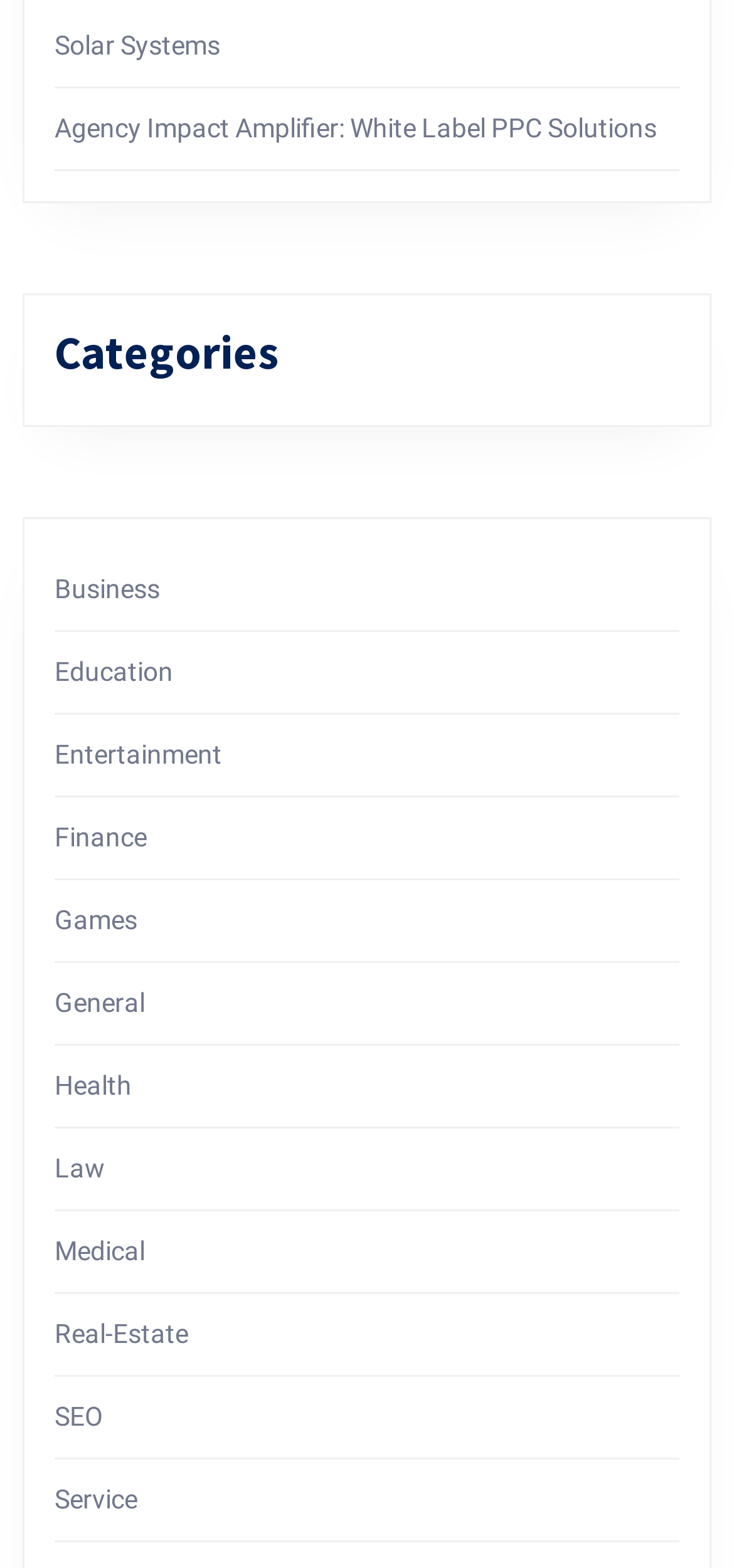Use a single word or phrase to answer the question:
How many categories are listed?

15